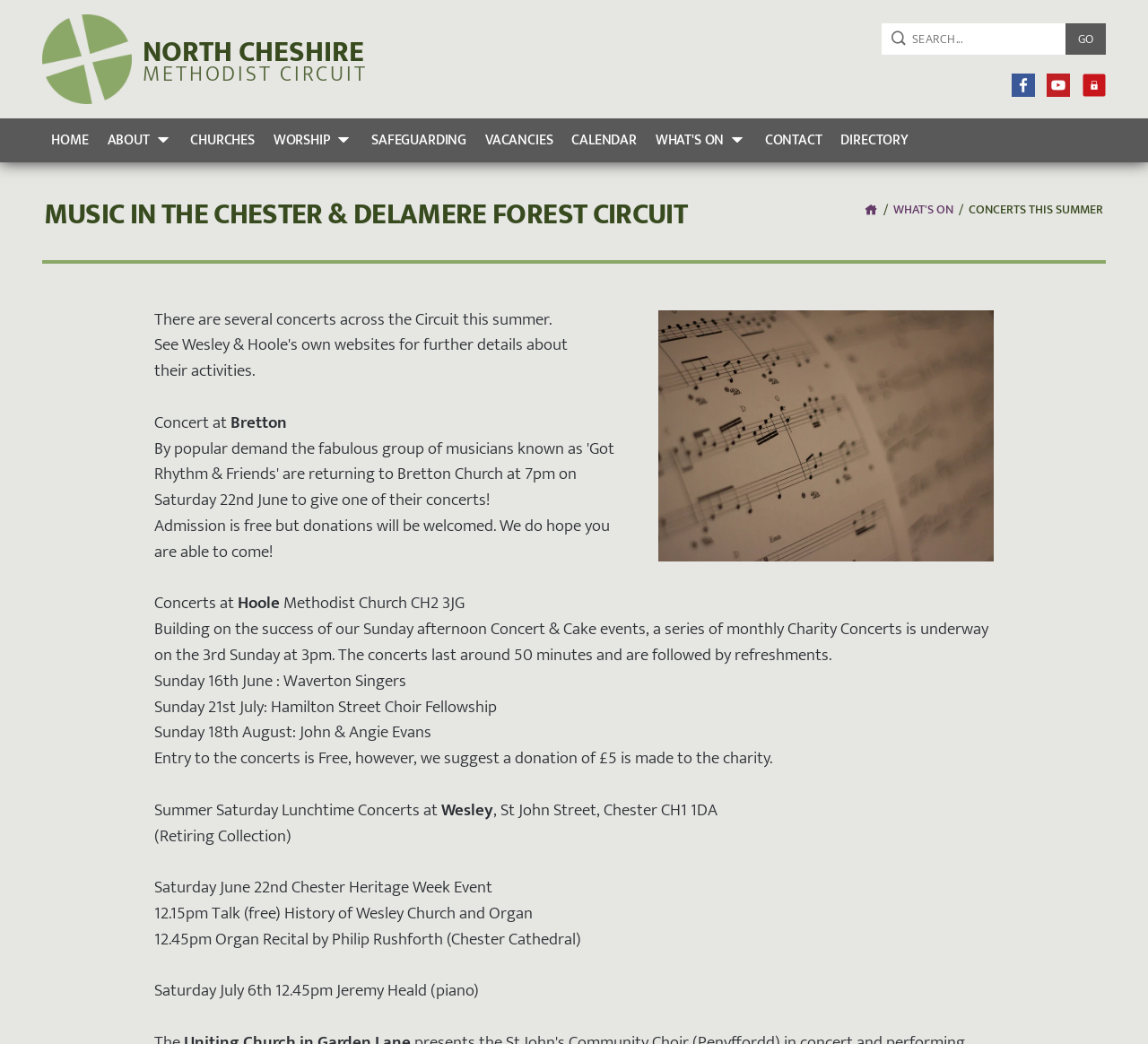Find the bounding box coordinates of the element you need to click on to perform this action: 'Search for something'. The coordinates should be represented by four float values between 0 and 1, in the format [left, top, right, bottom].

[0.776, 0.023, 0.928, 0.053]